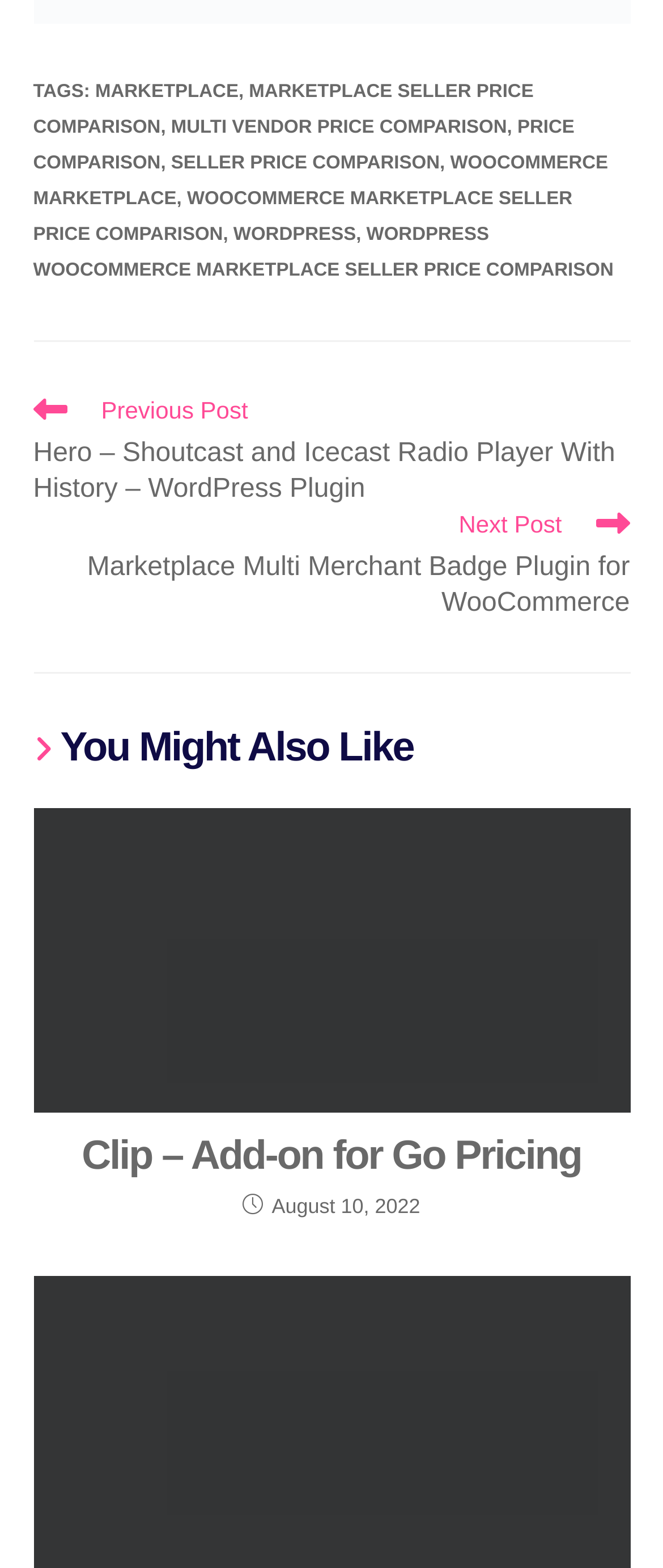Can you find the bounding box coordinates of the area I should click to execute the following instruction: "View the article Marketplace Multi Merchant Badge Plugin for WooCommerce"?

[0.05, 0.324, 0.95, 0.396]